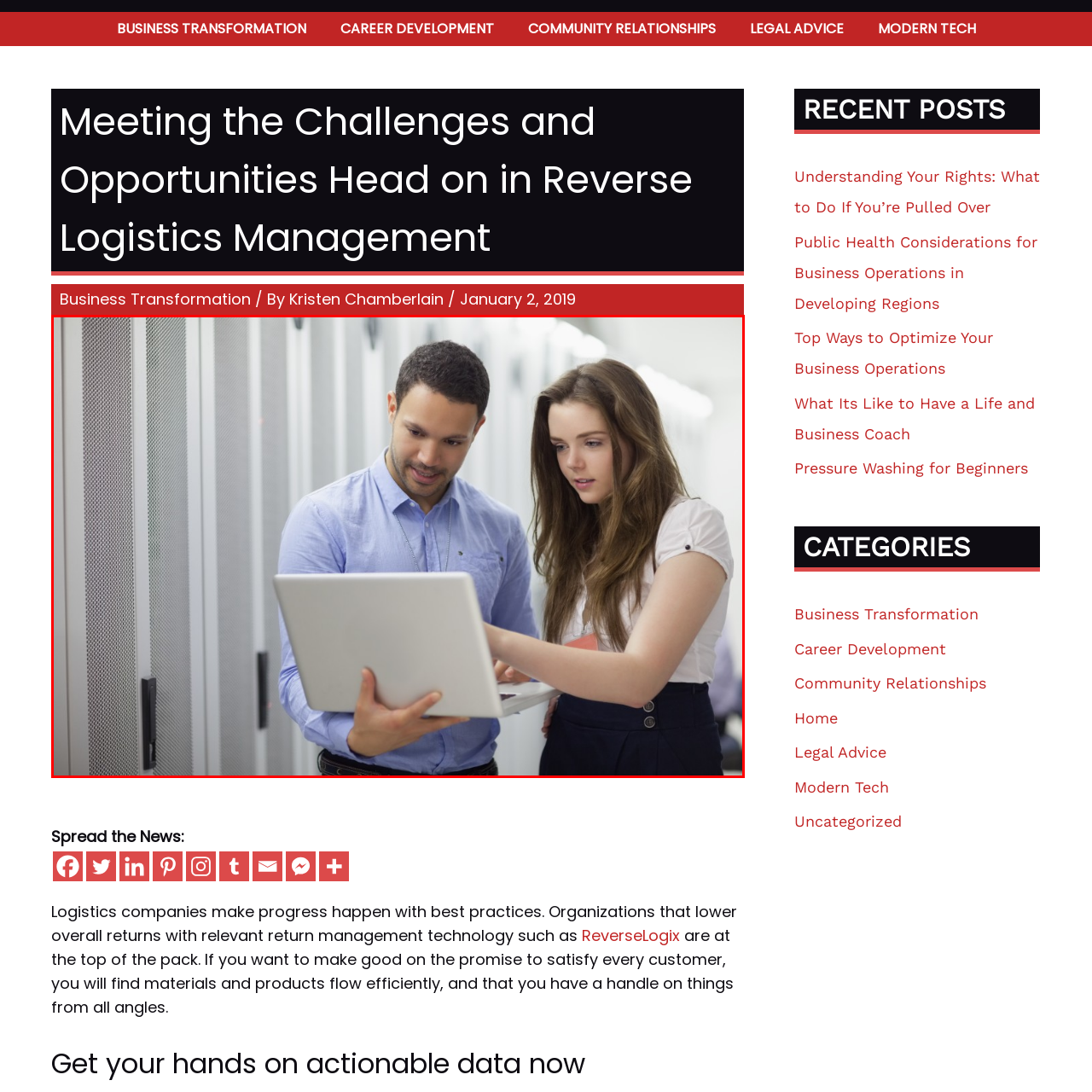Provide an elaborate description of the visual elements present in the image enclosed by the red boundary.

In a modern data center, a young man and woman collaborate closely over a laptop. The man, wearing a light blue button-up shirt, appears engaged as he discusses information displayed on the screen, while the woman, in a white blouse and dark pants, actively contributes by pointing to the laptop. Their focused expressions indicate a shared goal of problem-solving or analyzing data, enhancing their understanding of the subject at hand. The background features server racks, emphasizing the high-tech environment and the importance of data management in today’s business landscape. This scene highlights teamwork and the dynamic nature of technology-driven workspaces.